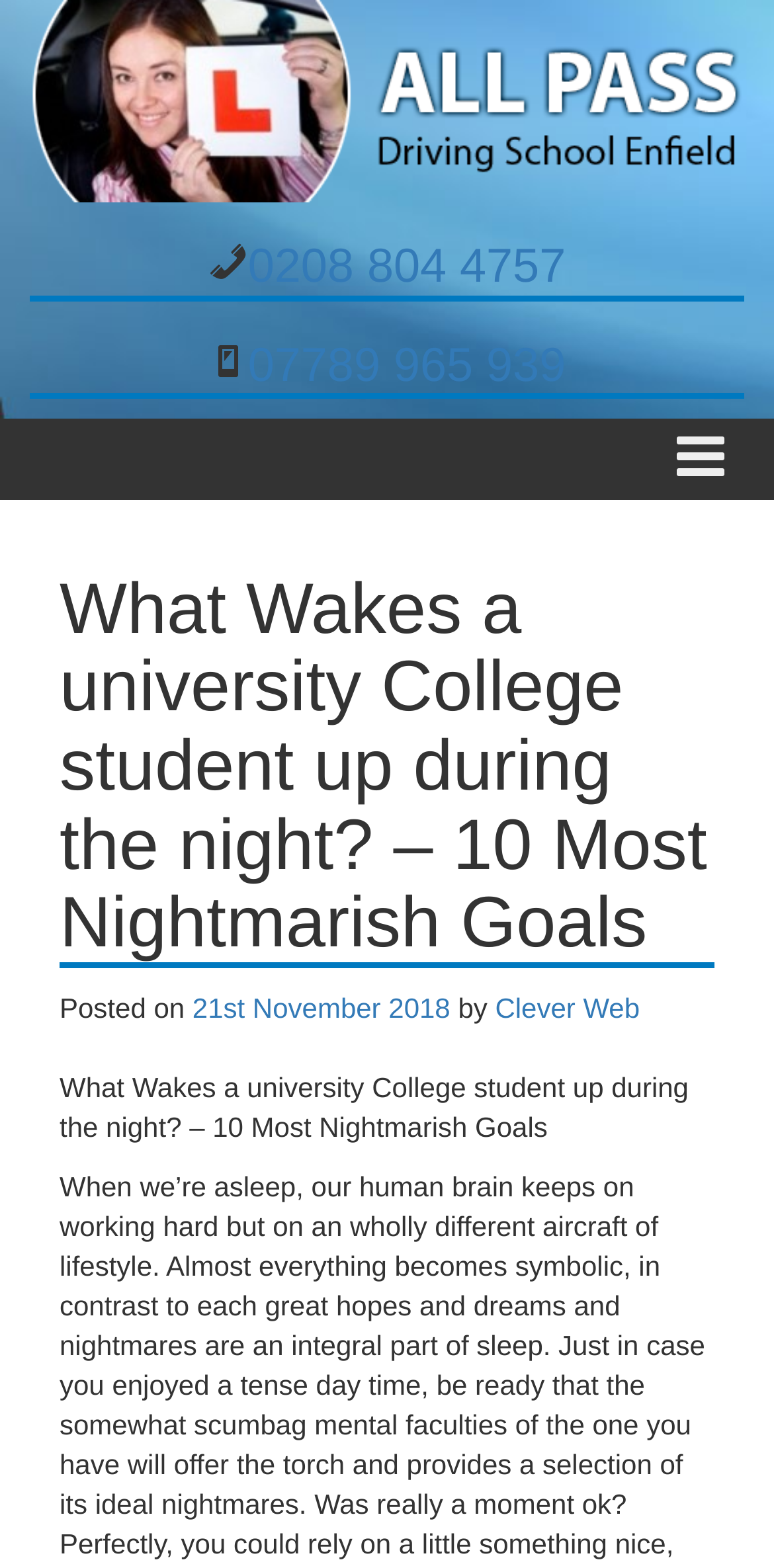Using the elements shown in the image, answer the question comprehensively: What is the topic of the article?

I inferred the topic of the article by looking at the heading elements, which say 'What Wakes a university College student up during the night? – 10 Most Nightmarish Goals'. This suggests that the article is about the nightmarish goals of university college students.